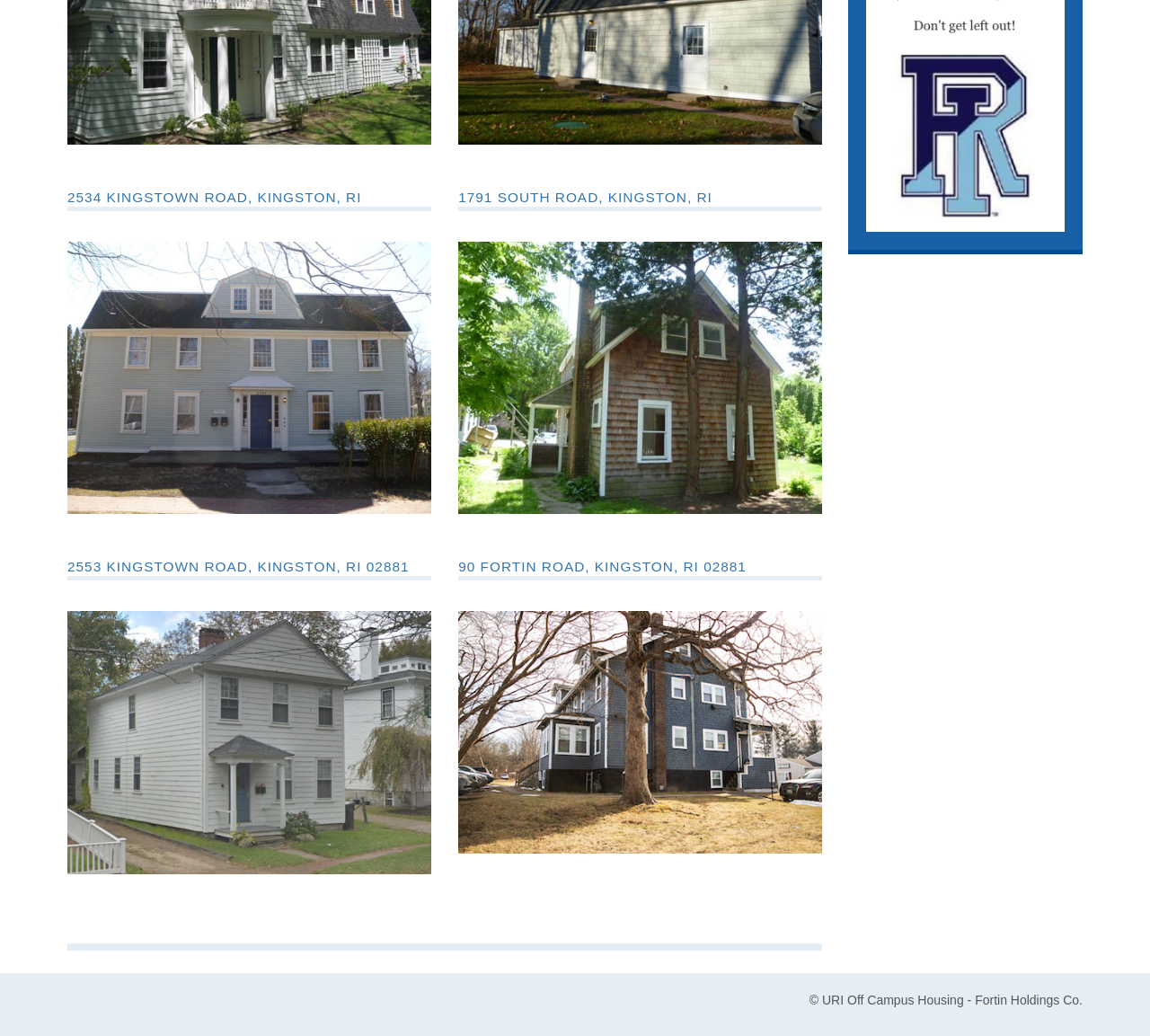Given the element description "alt="2553 KINGSTOWN ROAD, KINGSTON, RI"" in the screenshot, predict the bounding box coordinates of that UI element.

[0.059, 0.568, 0.375, 0.866]